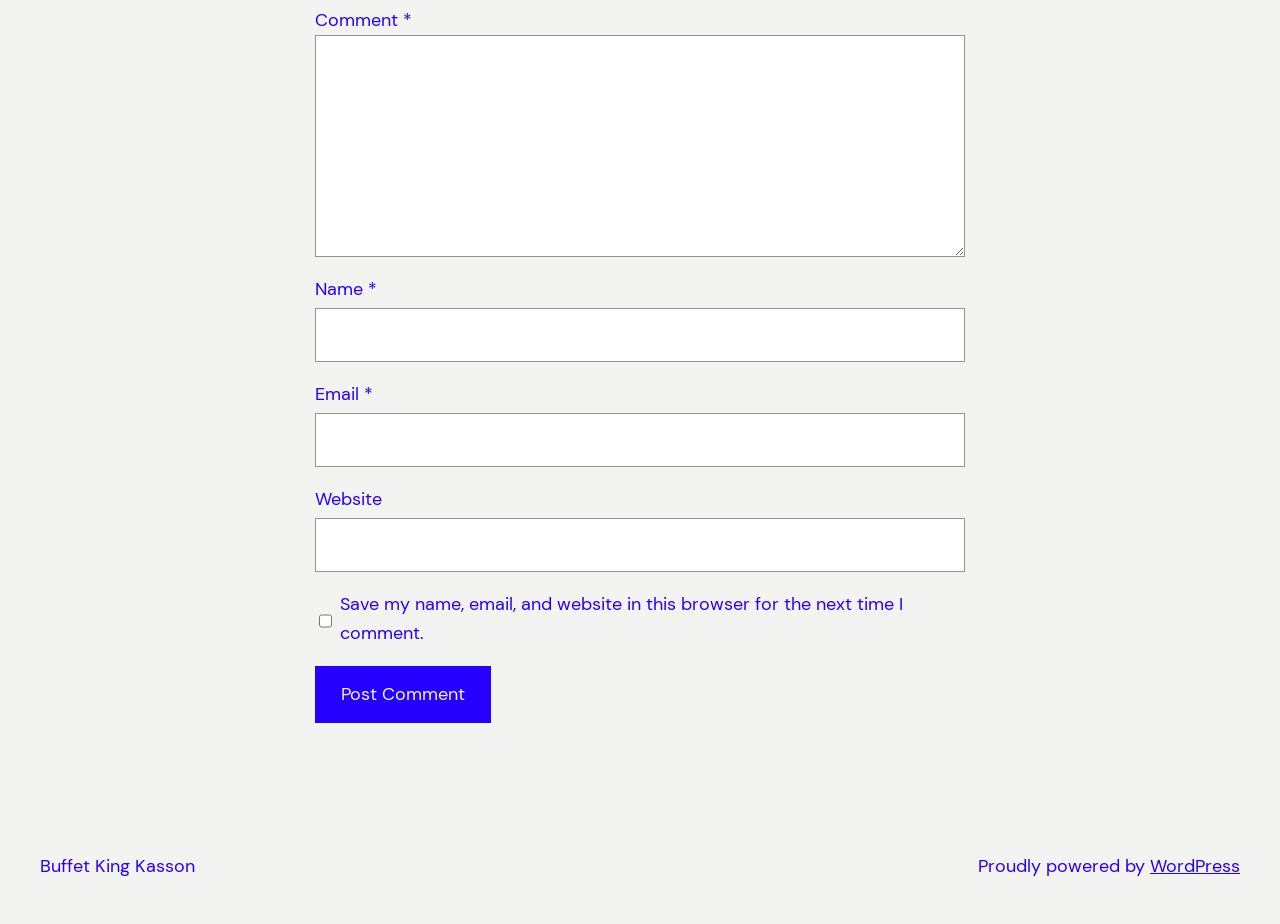Answer the question below in one word or phrase:
What is the website powered by?

WordPress